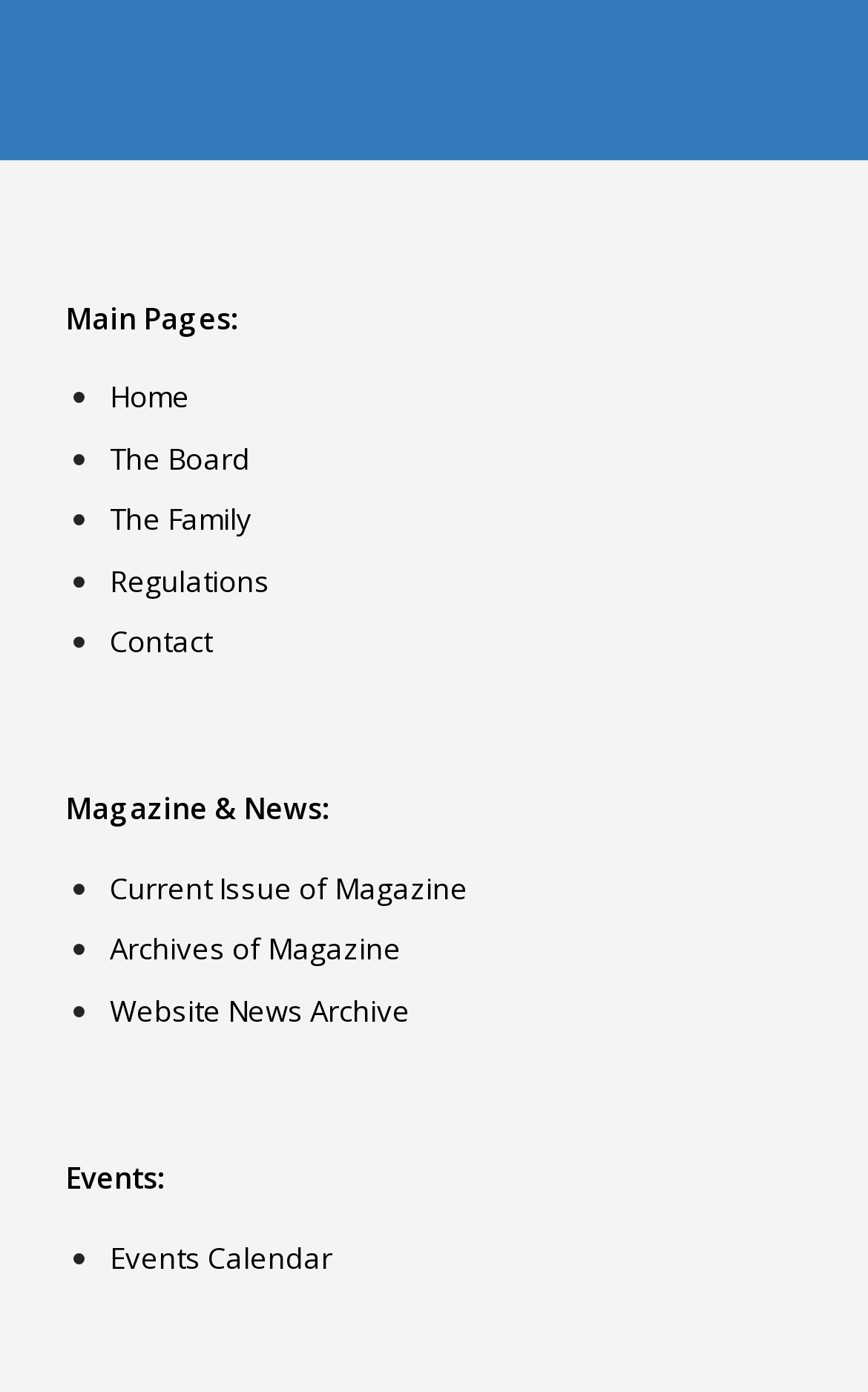Could you indicate the bounding box coordinates of the region to click in order to complete this instruction: "read current issue of magazine".

[0.126, 0.624, 0.539, 0.652]